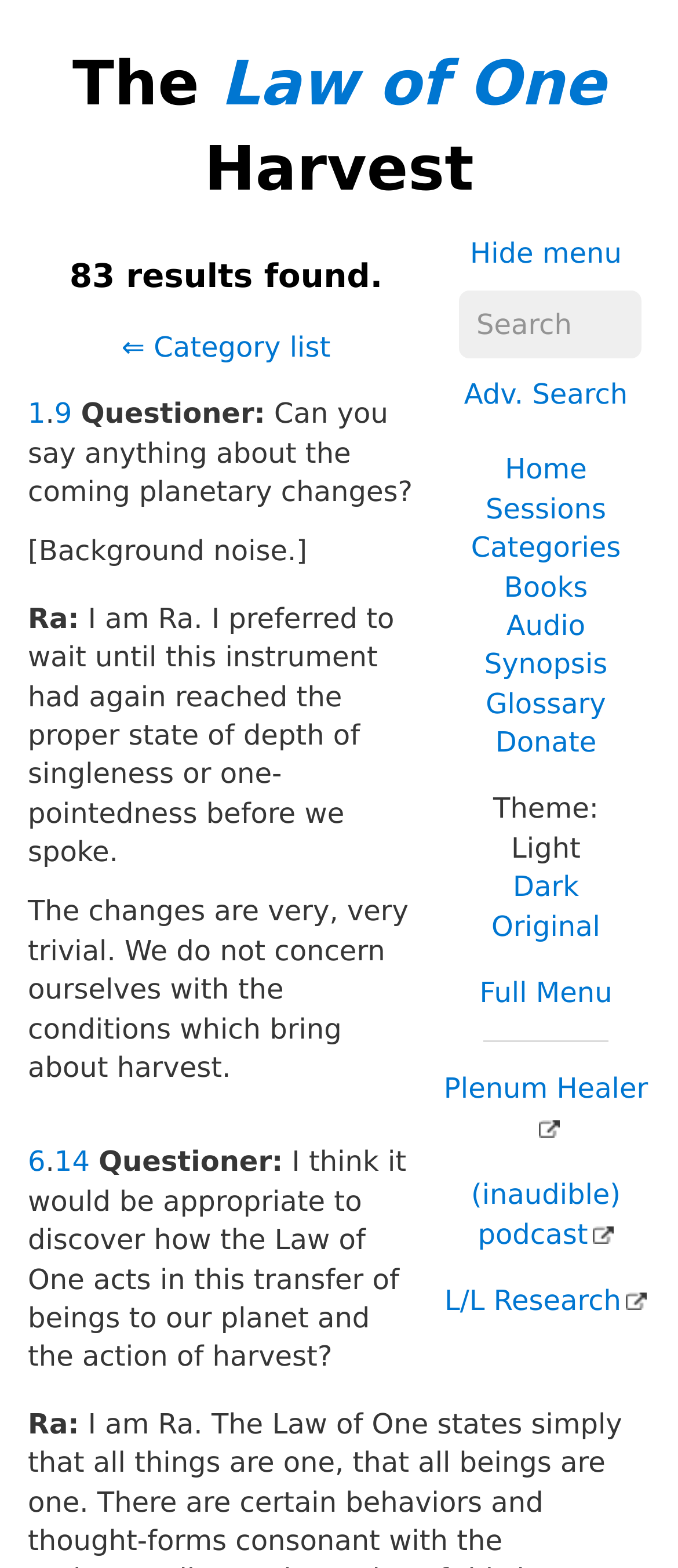Can you identify the bounding box coordinates of the clickable region needed to carry out this instruction: 'Switch to dark theme'? The coordinates should be four float numbers within the range of 0 to 1, stated as [left, top, right, bottom].

[0.756, 0.555, 0.854, 0.576]